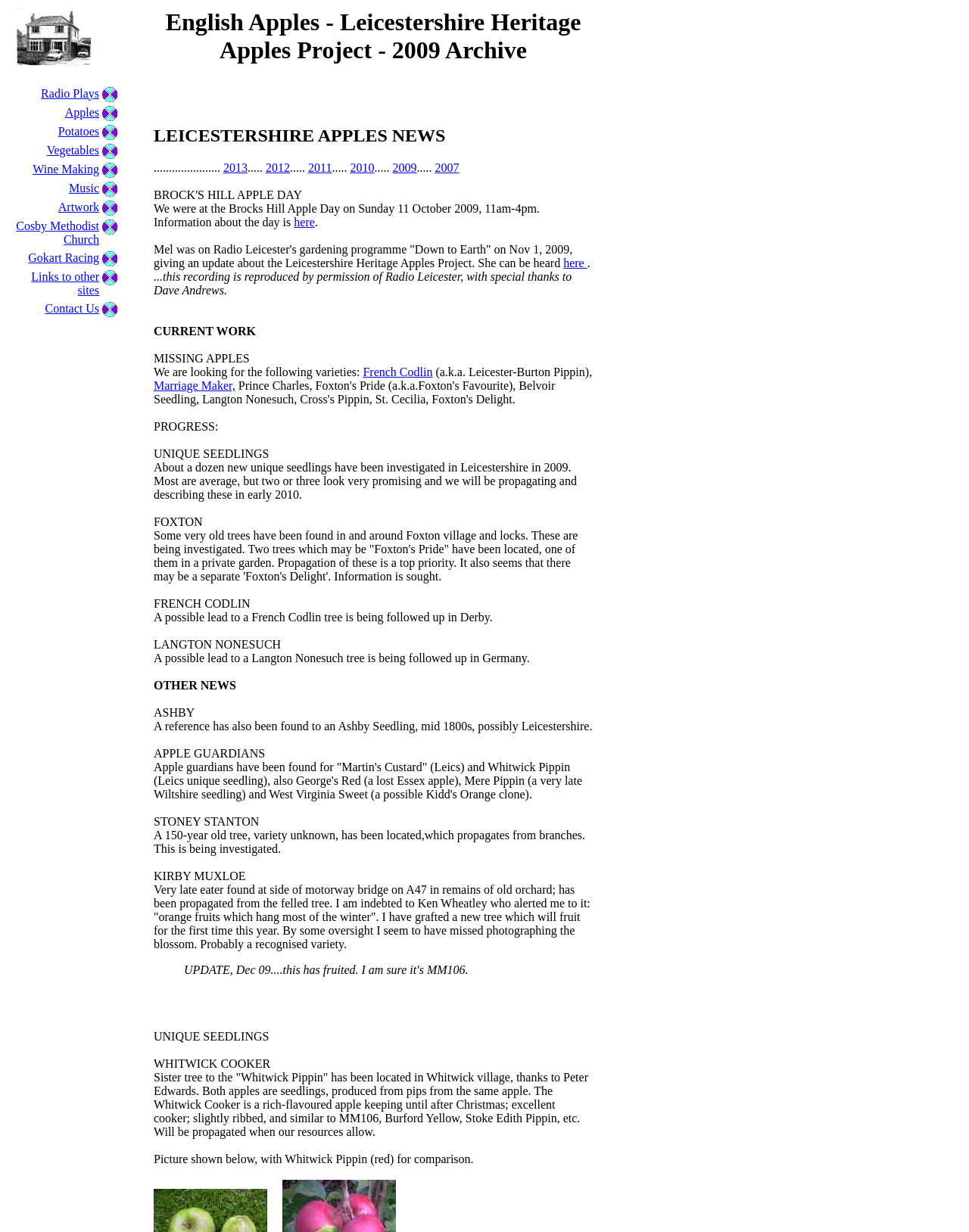Determine the bounding box coordinates of the UI element described by: "The Global Tribune".

None